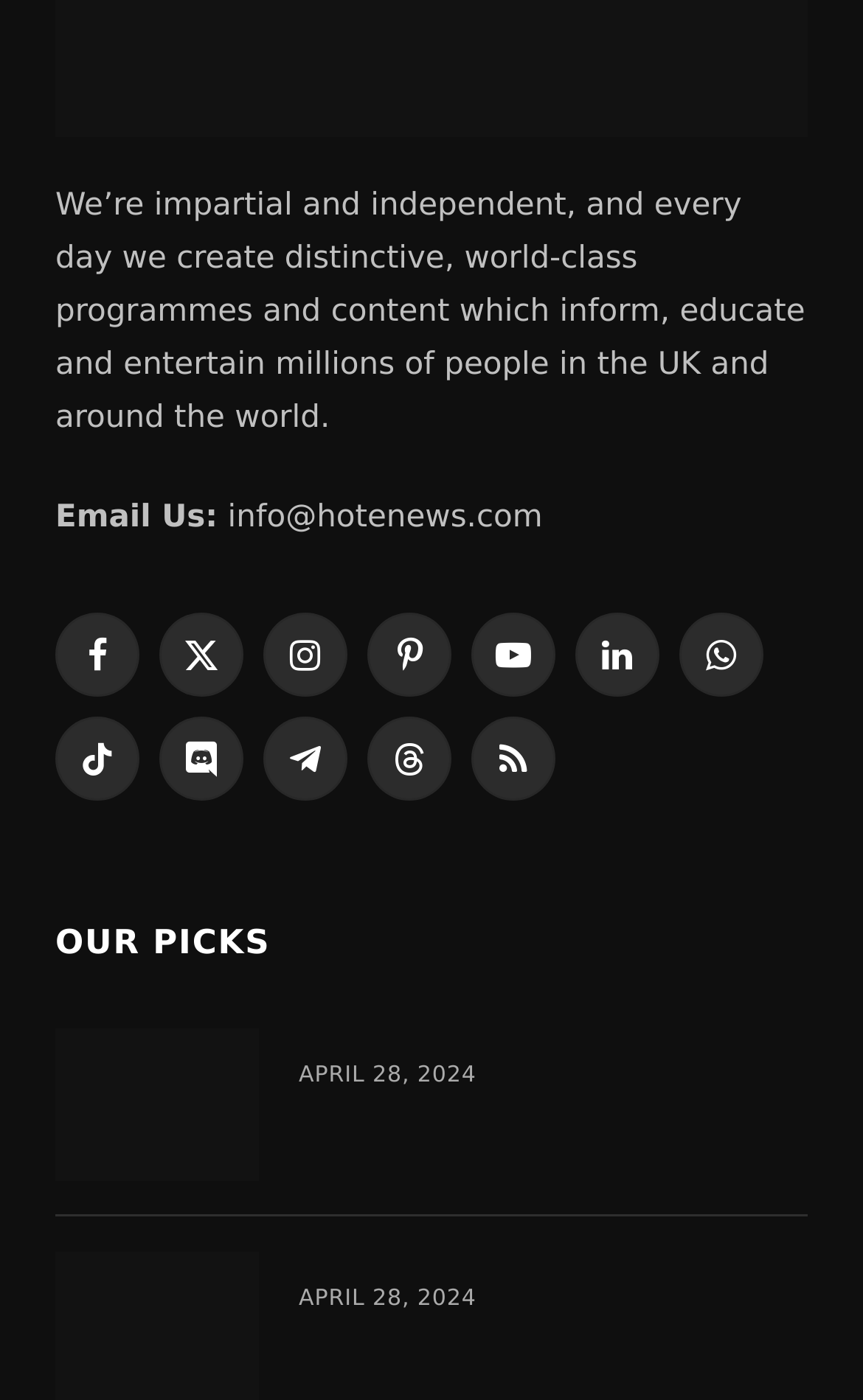Please specify the bounding box coordinates of the clickable region necessary for completing the following instruction: "View article". The coordinates must consist of four float numbers between 0 and 1, i.e., [left, top, right, bottom].

[0.064, 0.735, 0.3, 0.844]